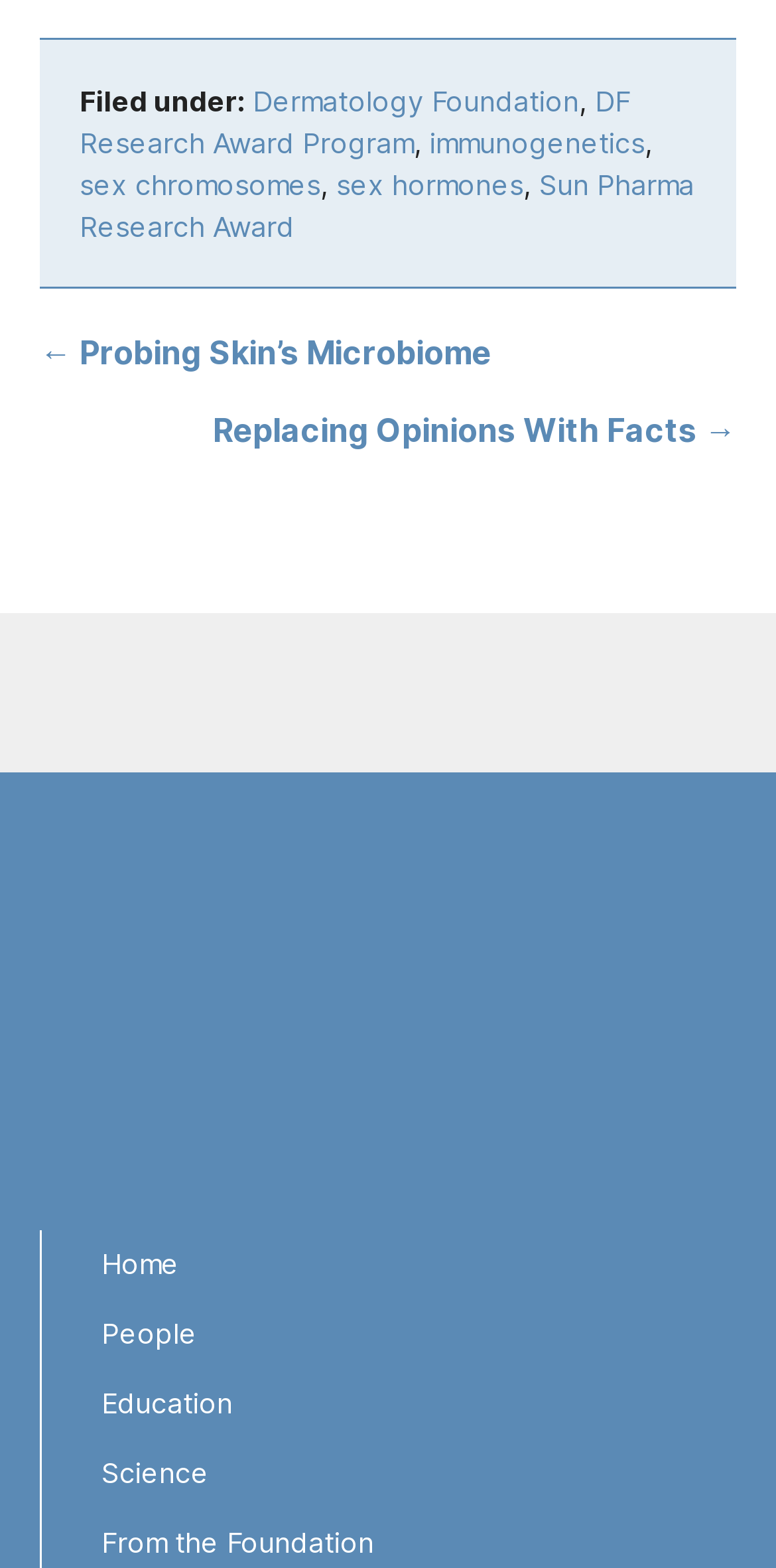Please identify the bounding box coordinates of the area that needs to be clicked to fulfill the following instruction: "Go to the 'Home' page."

[0.105, 0.785, 0.949, 0.828]